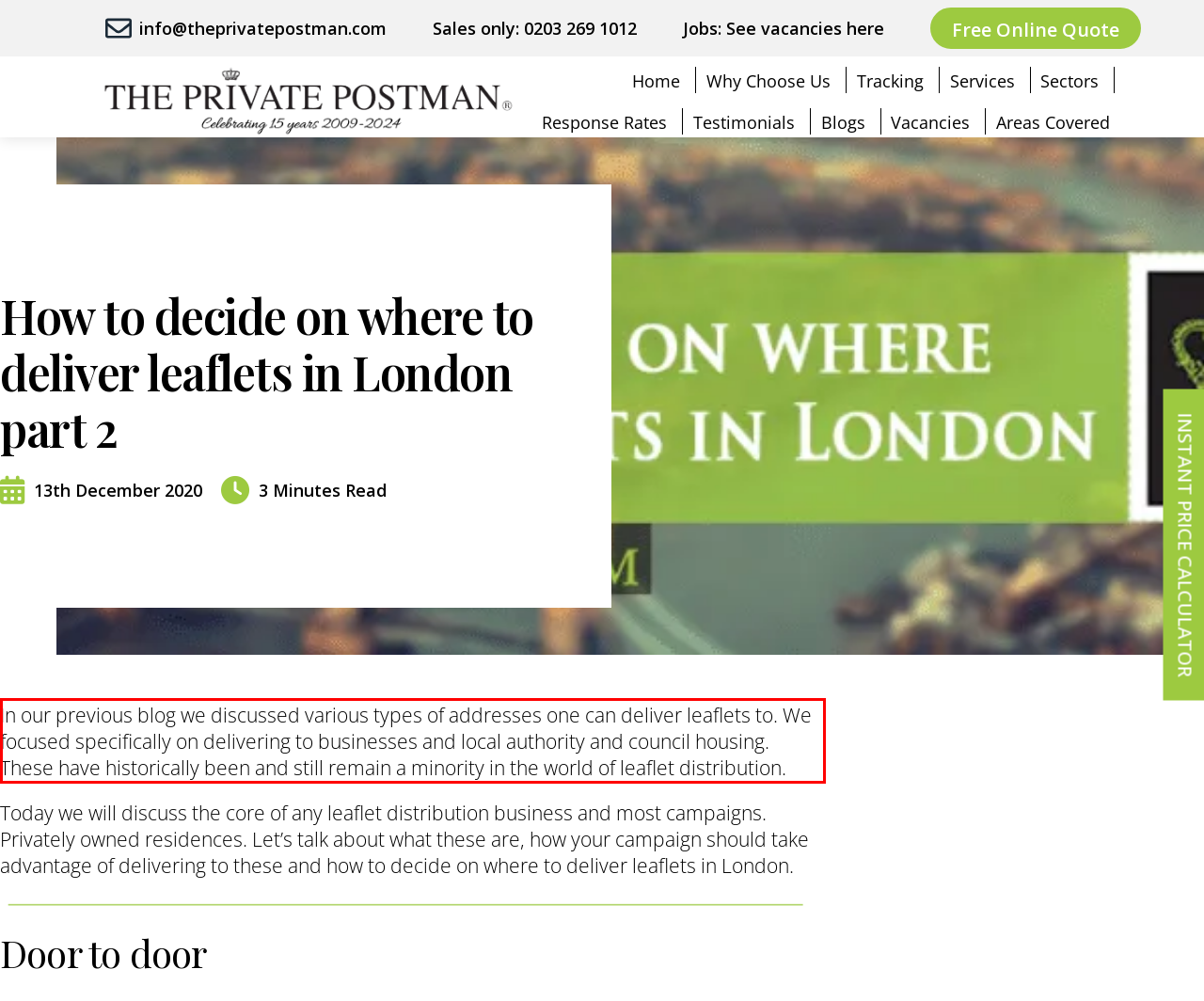Please extract the text content within the red bounding box on the webpage screenshot using OCR.

In our previous blog we discussed various types of addresses one can deliver leaflets to. We focused specifically on delivering to businesses and local authority and council housing. These have historically been and still remain a minority in the world of leaflet distribution.